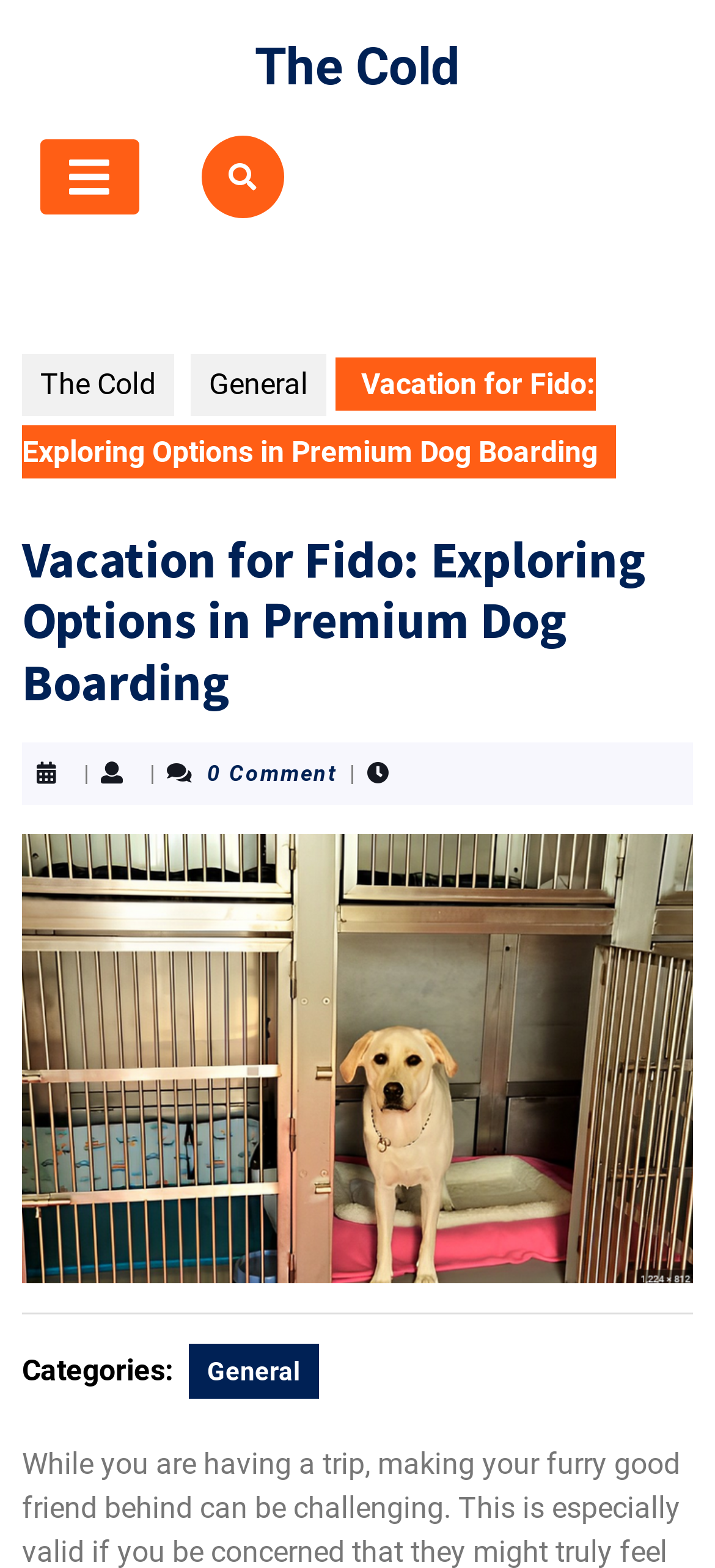What is the topic of the webpage?
Please provide a single word or phrase in response based on the screenshot.

Dog Boarding